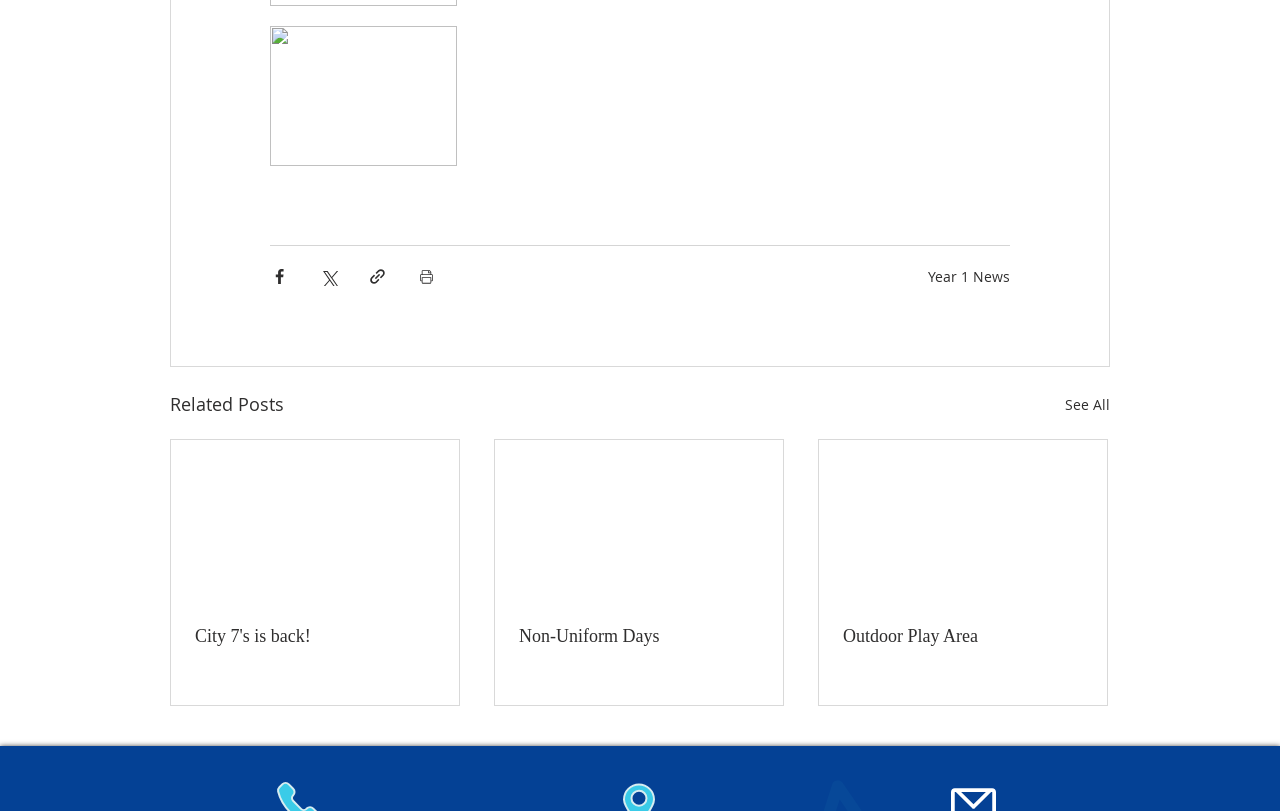Please identify the bounding box coordinates of the element's region that I should click in order to complete the following instruction: "View Year 1 News". The bounding box coordinates consist of four float numbers between 0 and 1, i.e., [left, top, right, bottom].

[0.725, 0.329, 0.789, 0.352]